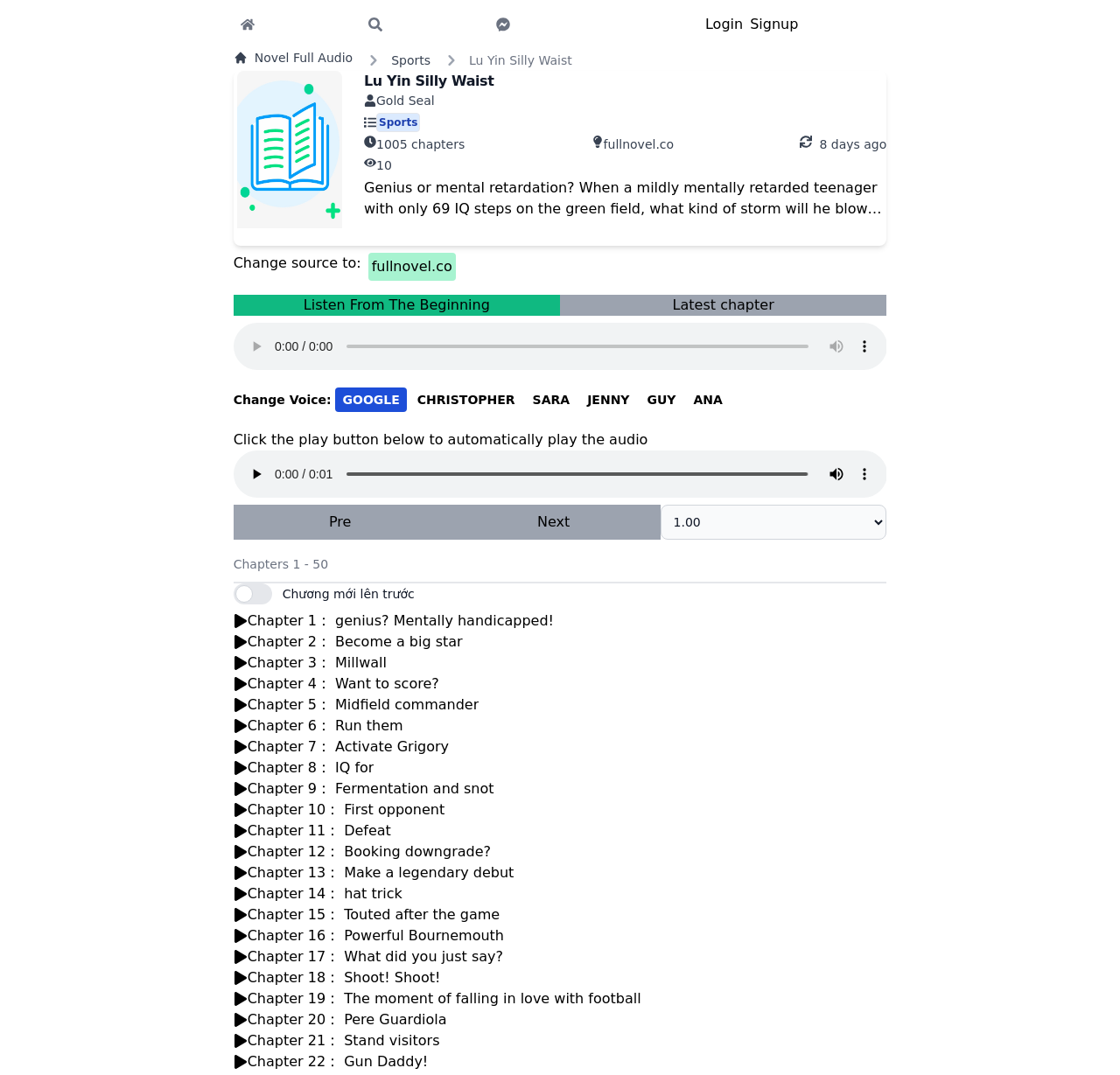Using details from the image, please answer the following question comprehensively:
What is the current audio time?

I found the answer by looking at the slider element with the valuemin: 0, valuemax: 1.3680000305175781, and valuetext: 'elapsed time: 0:00' which is located at [0.297, 0.428, 0.734, 0.454]. This slider is likely to be the audio time scrubber, and the current time is 0:00.